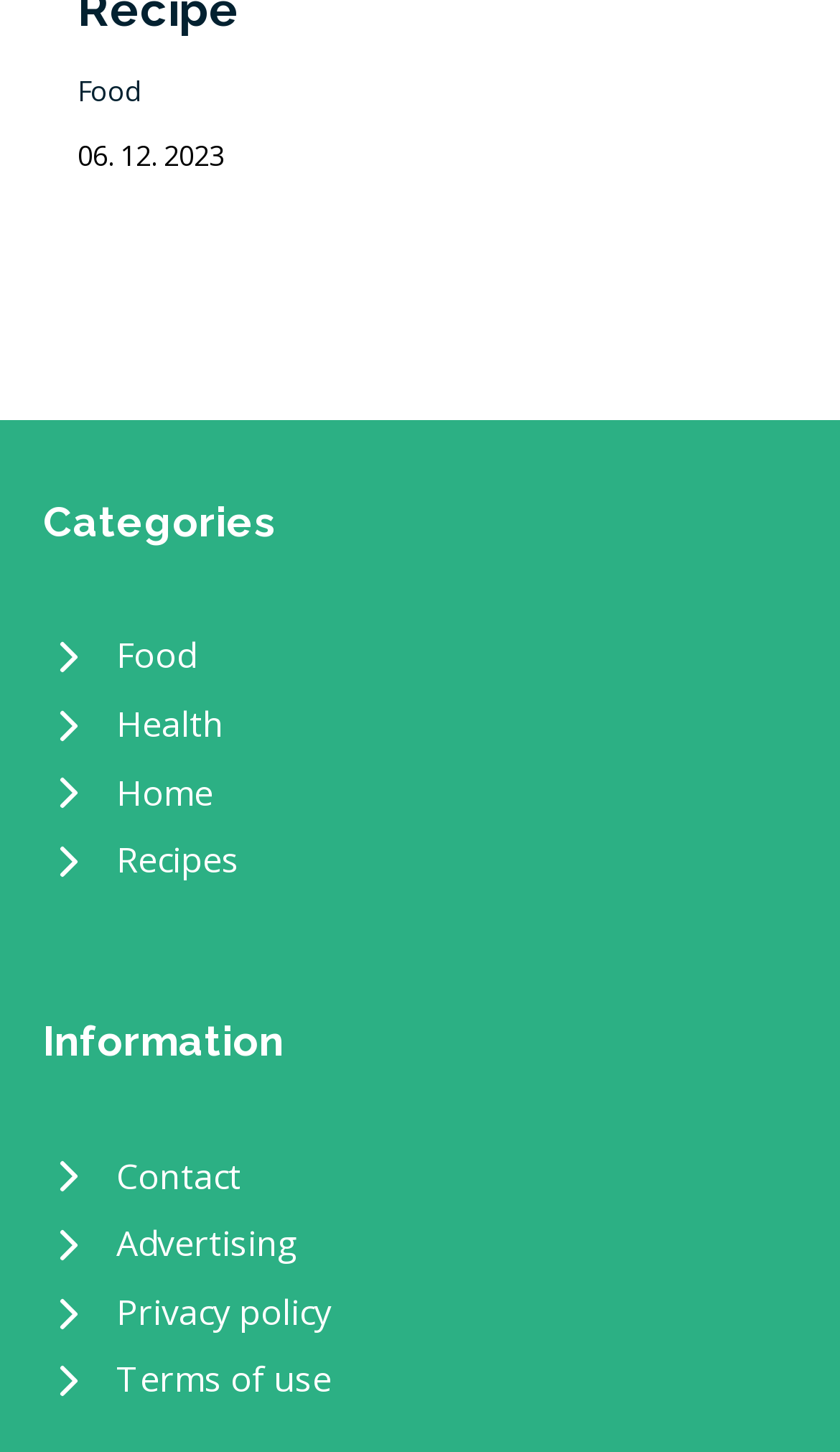How many links are under the 'Information' heading?
Refer to the image and provide a detailed answer to the question.

I counted the number of links under the 'Information' heading, which are 'Contact', 'Advertising', 'Privacy policy', 'Terms of use', so there are 5 links listed.